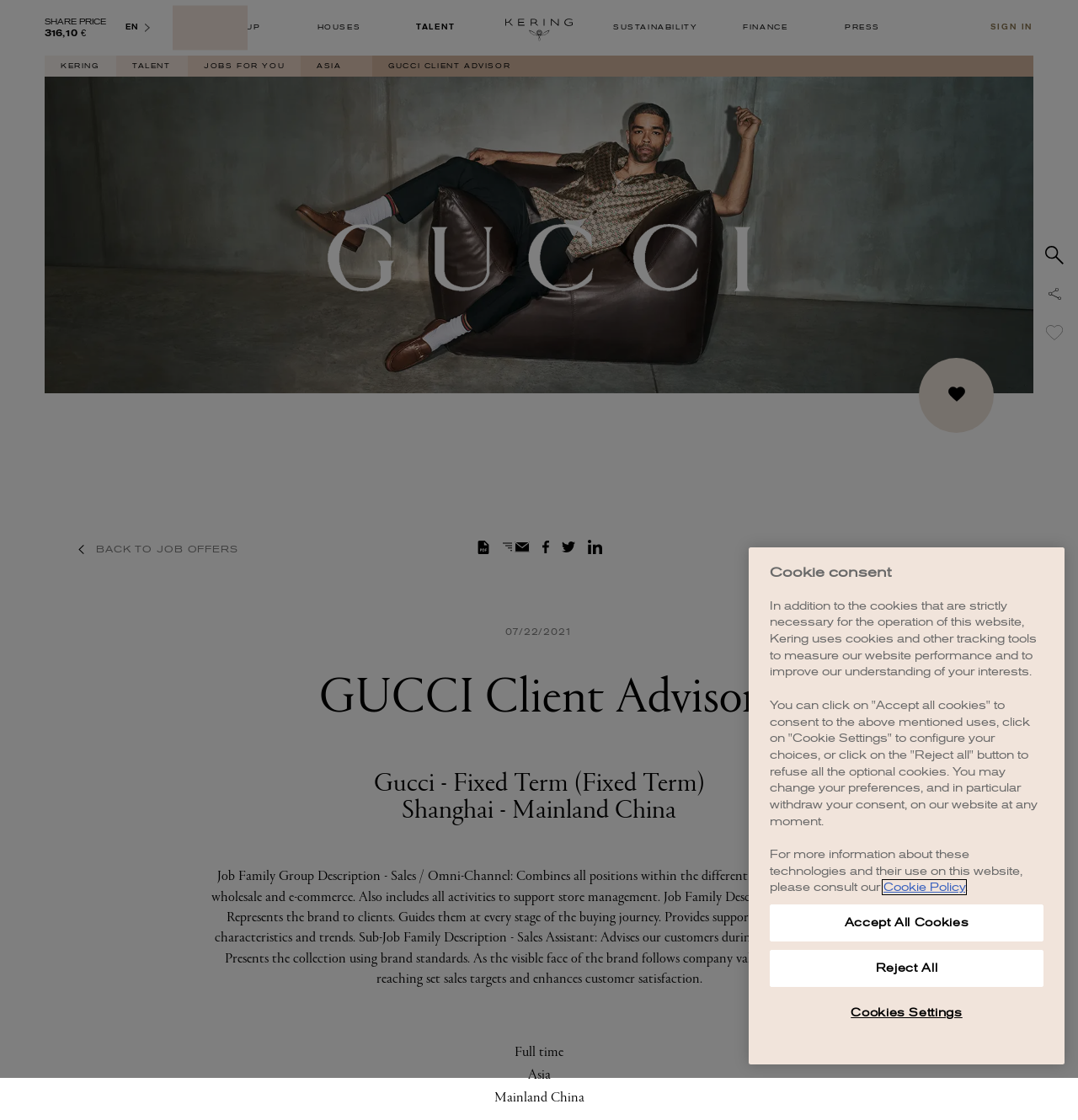Provide the text content of the webpage's main heading.

GUCCI Client Advisor